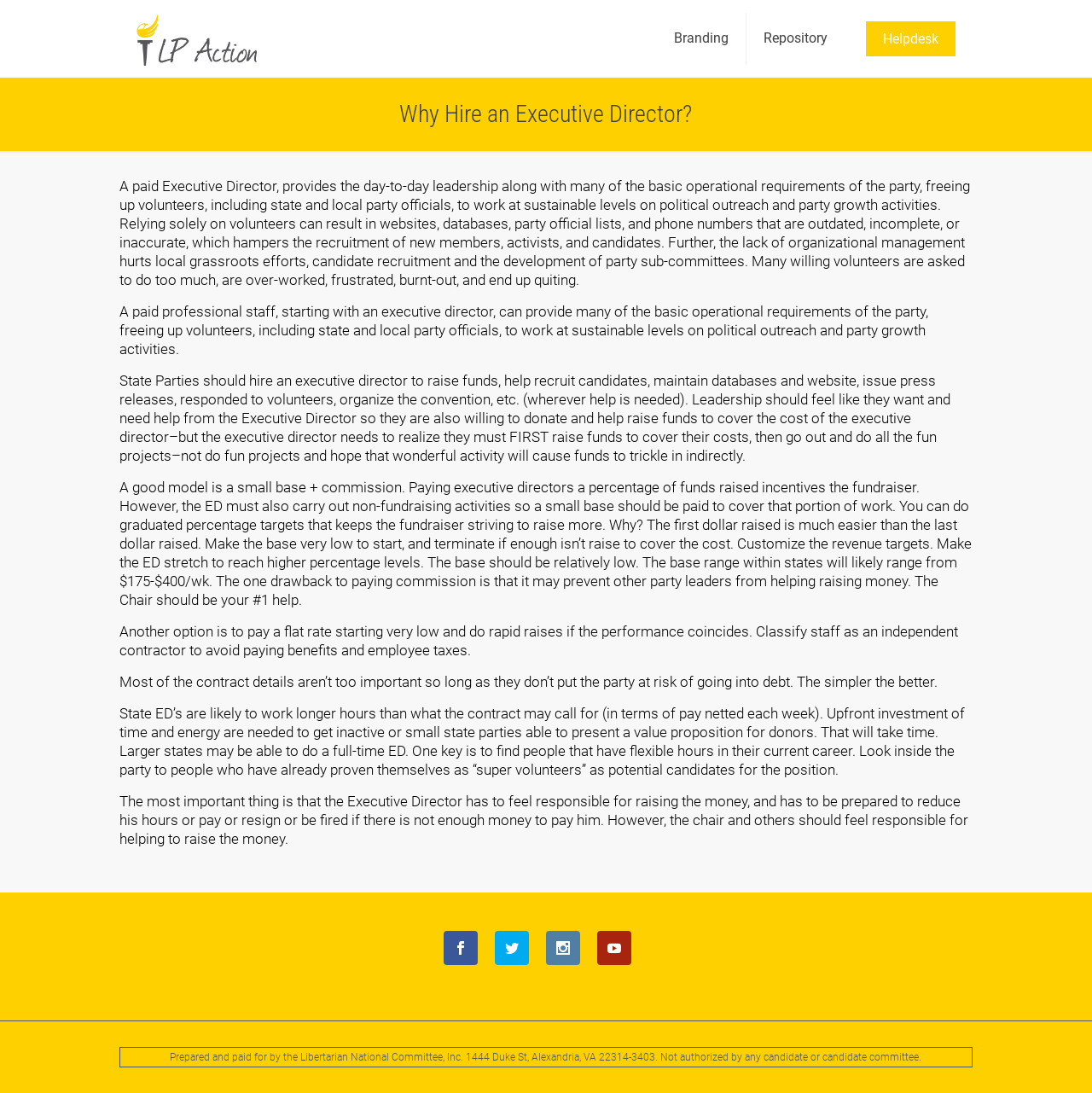Provide the bounding box coordinates, formatted as (top-left x, top-left y, bottom-right x, bottom-right y), with all values being floating point numbers between 0 and 1. Identify the bounding box of the UI element that matches the description: parent_node: Branding

[0.909, 0.951, 0.941, 0.984]